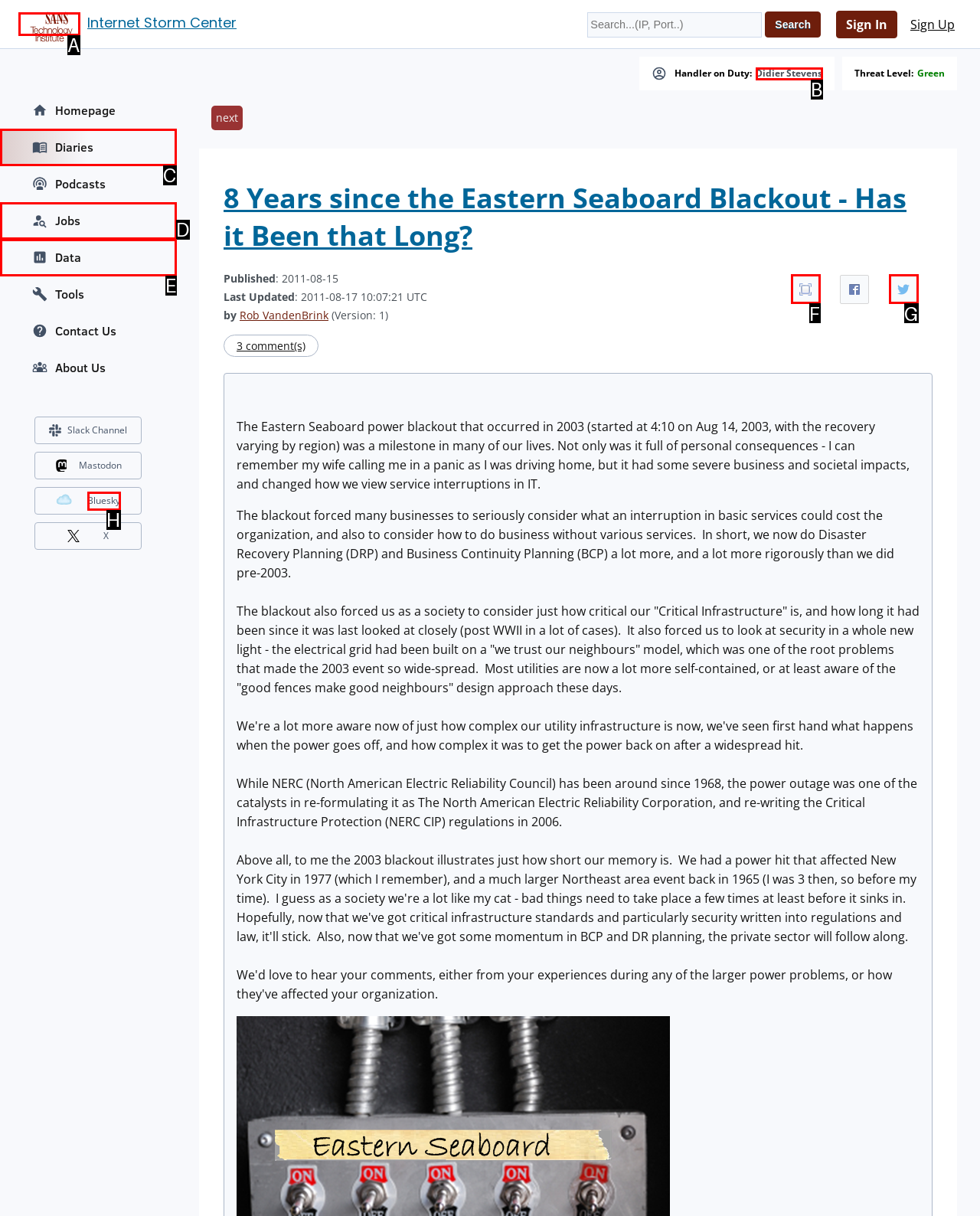Select the option that corresponds to the description: parent_node: Internet Storm Center
Respond with the letter of the matching choice from the options provided.

A